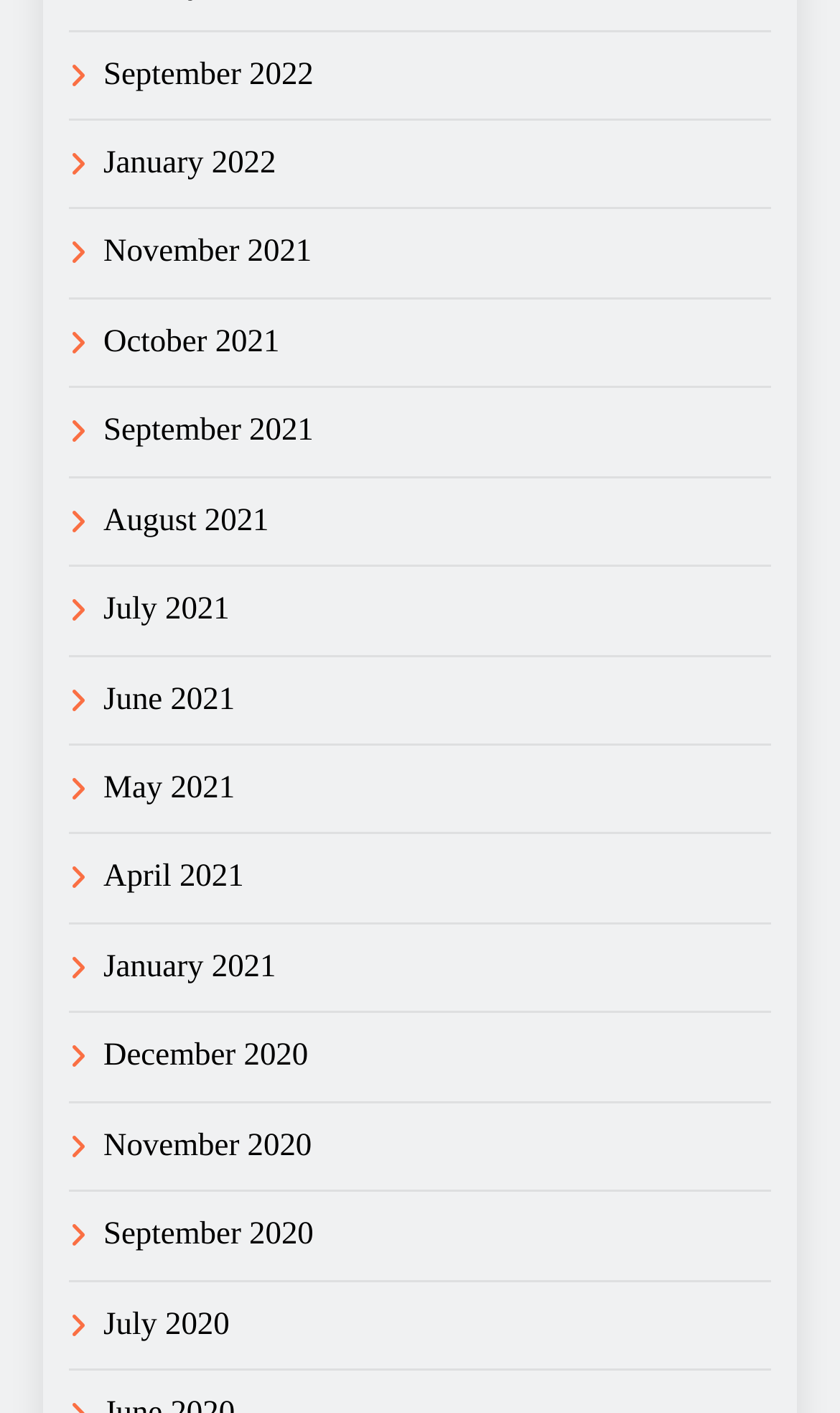Could you provide the bounding box coordinates for the portion of the screen to click to complete this instruction: "Browse November 2021"?

[0.123, 0.167, 0.371, 0.191]